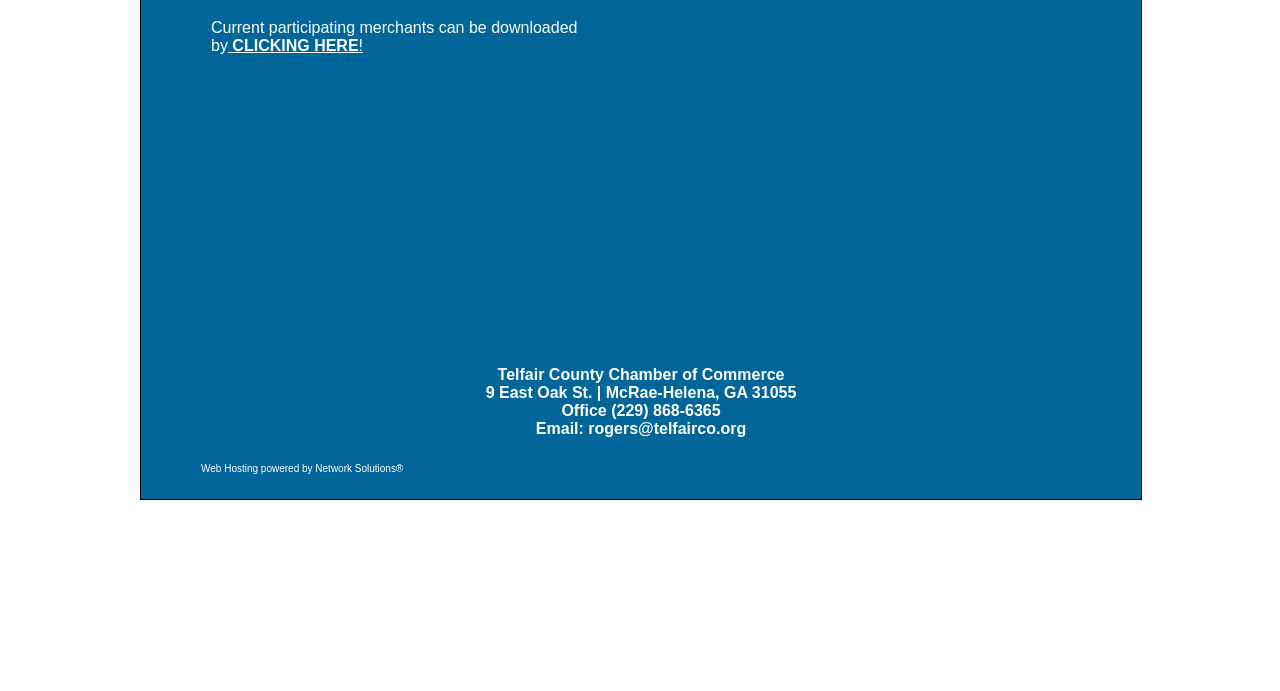Please give a short response to the question using one word or a phrase:
What is the street address of the chamber of commerce?

9 East Oak St.